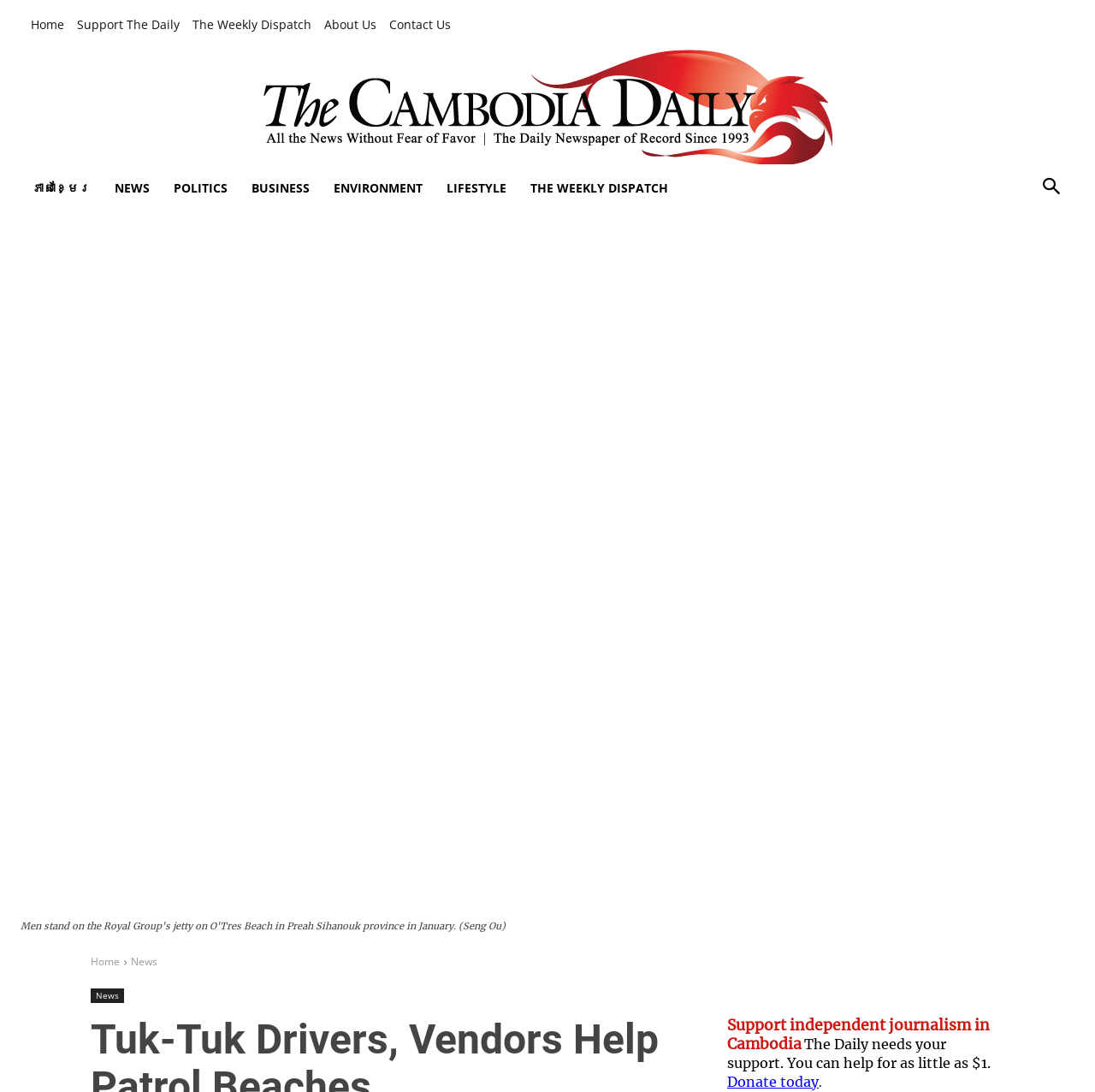Show the bounding box coordinates for the HTML element described as: "Contact Us".

[0.355, 0.011, 0.412, 0.034]